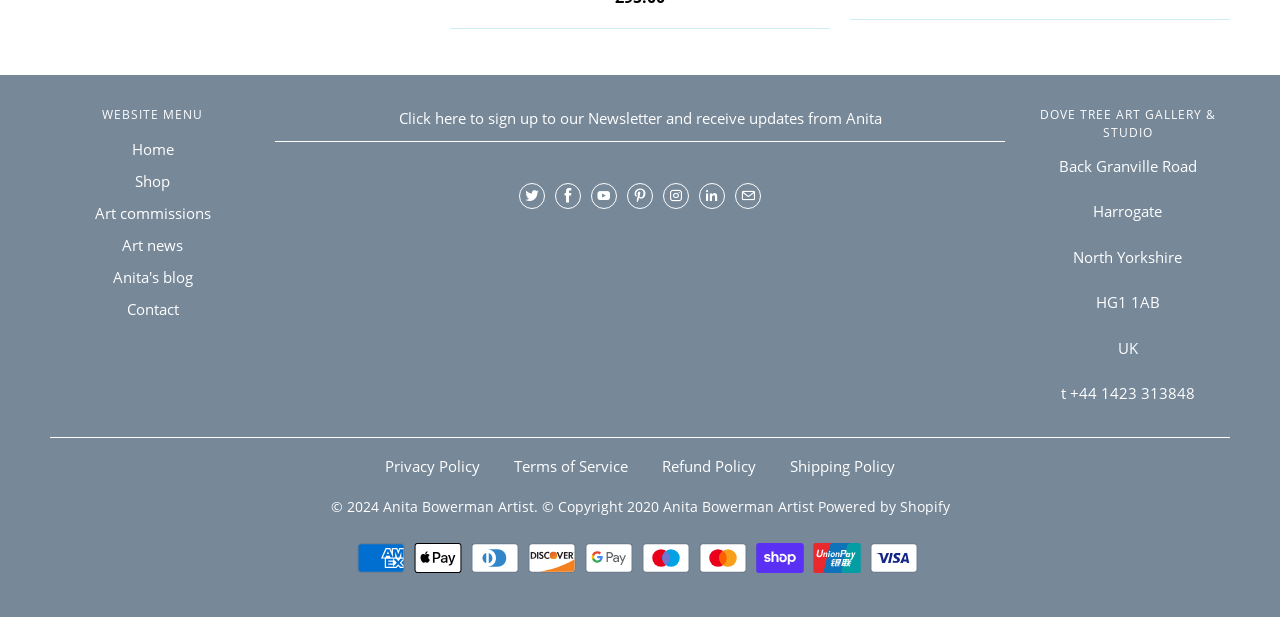Please find the bounding box coordinates of the element's region to be clicked to carry out this instruction: "Click on Home".

[0.103, 0.225, 0.136, 0.258]